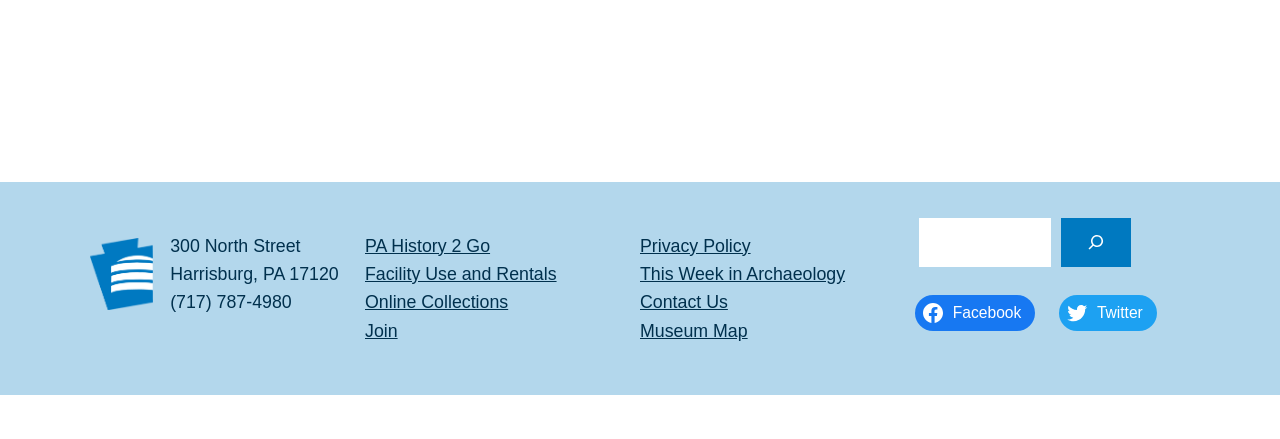Please locate the clickable area by providing the bounding box coordinates to follow this instruction: "Search for something".

[0.715, 0.487, 0.887, 0.617]